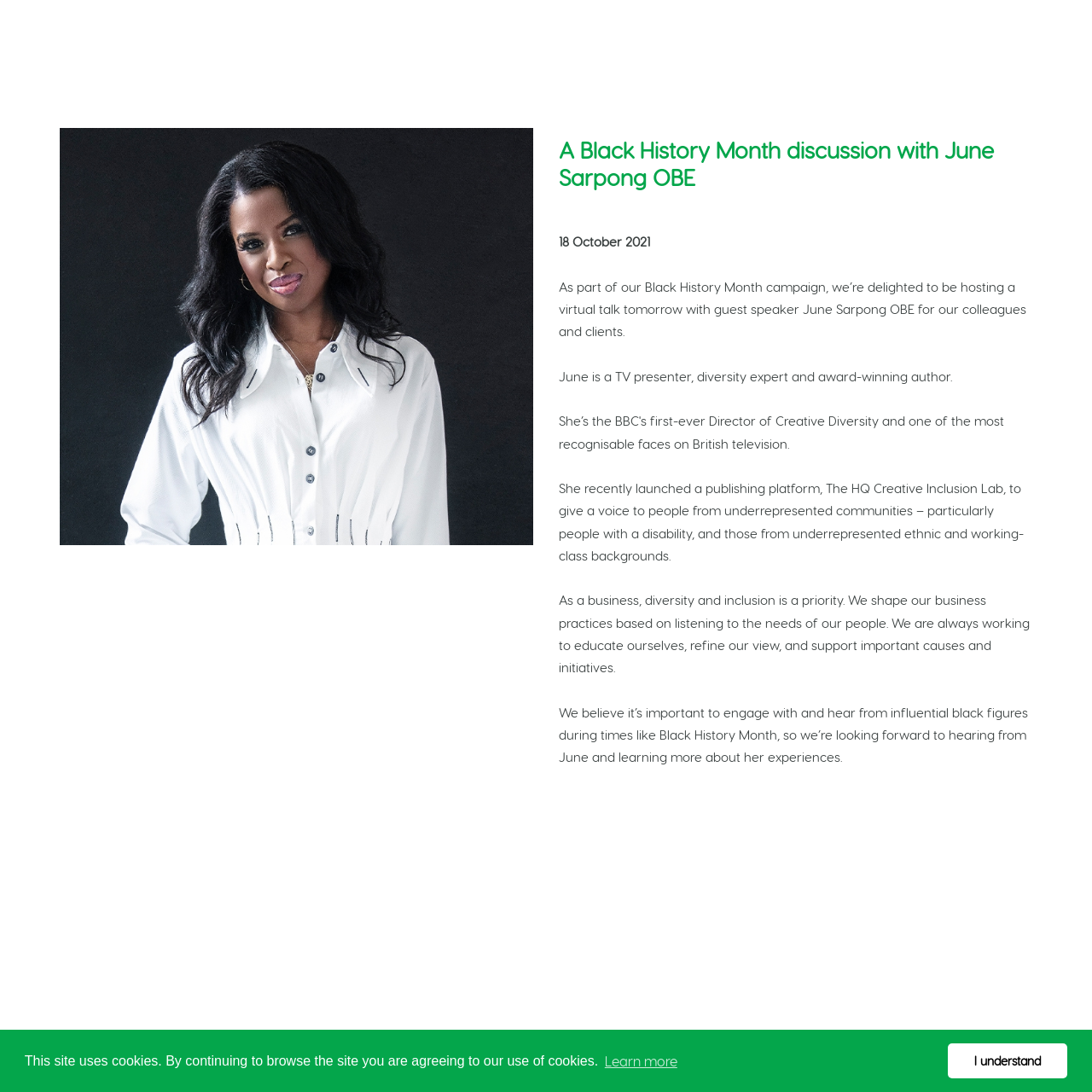Can you give a detailed response to the following question using the information from the image? What is the name of the publishing platform launched by June Sarpong?

The answer can be found in the text 'She recently launched a publishing platform, The HQ Creative Inclusion Lab, to give a voice to people from underrepresented communities – particularly people with a disability, and those from underrepresented ethnic and working-class backgrounds.'